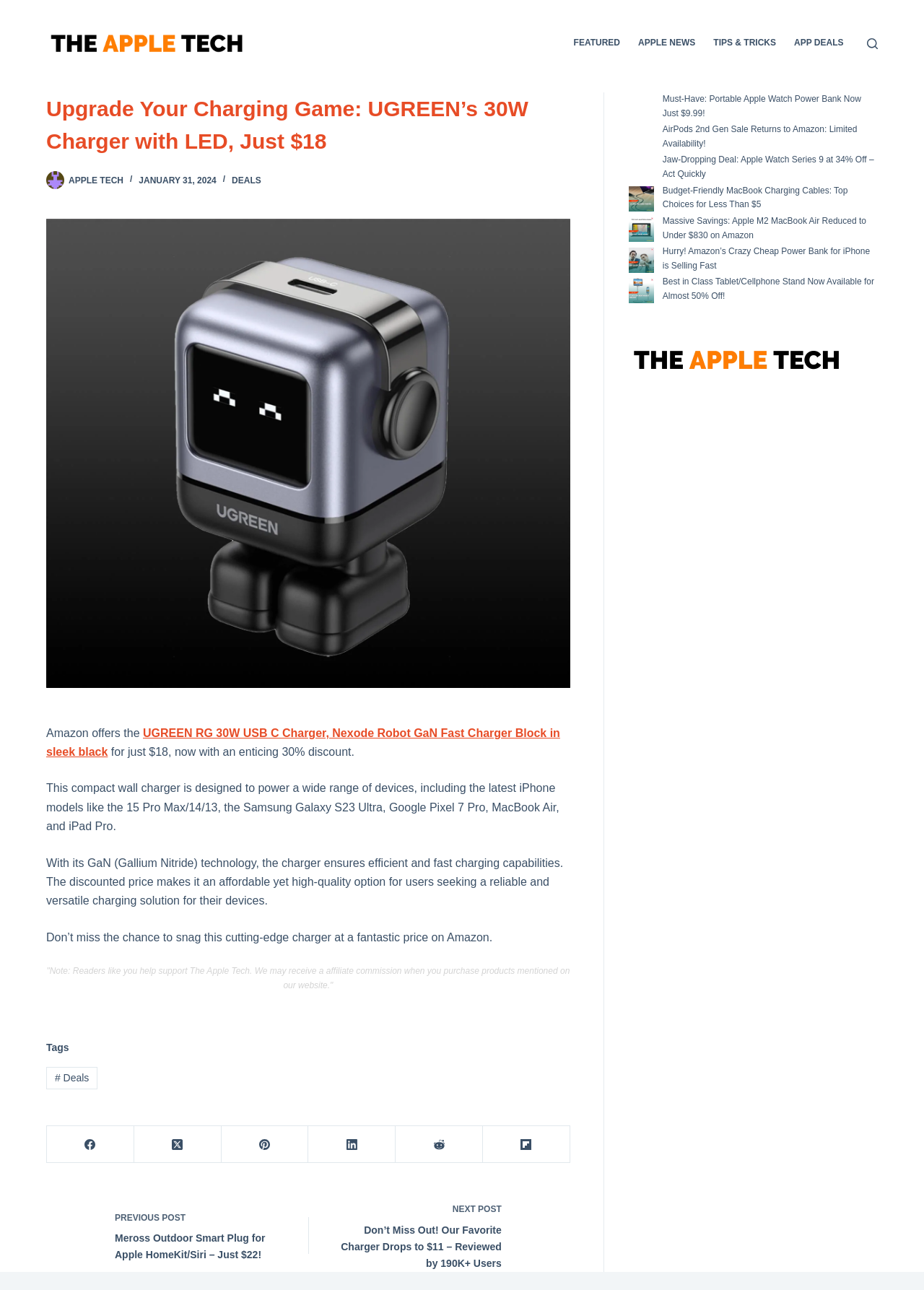Pinpoint the bounding box coordinates of the clickable area needed to execute the instruction: "Check the 'DEALS' section". The coordinates should be specified as four float numbers between 0 and 1, i.e., [left, top, right, bottom].

[0.251, 0.136, 0.283, 0.144]